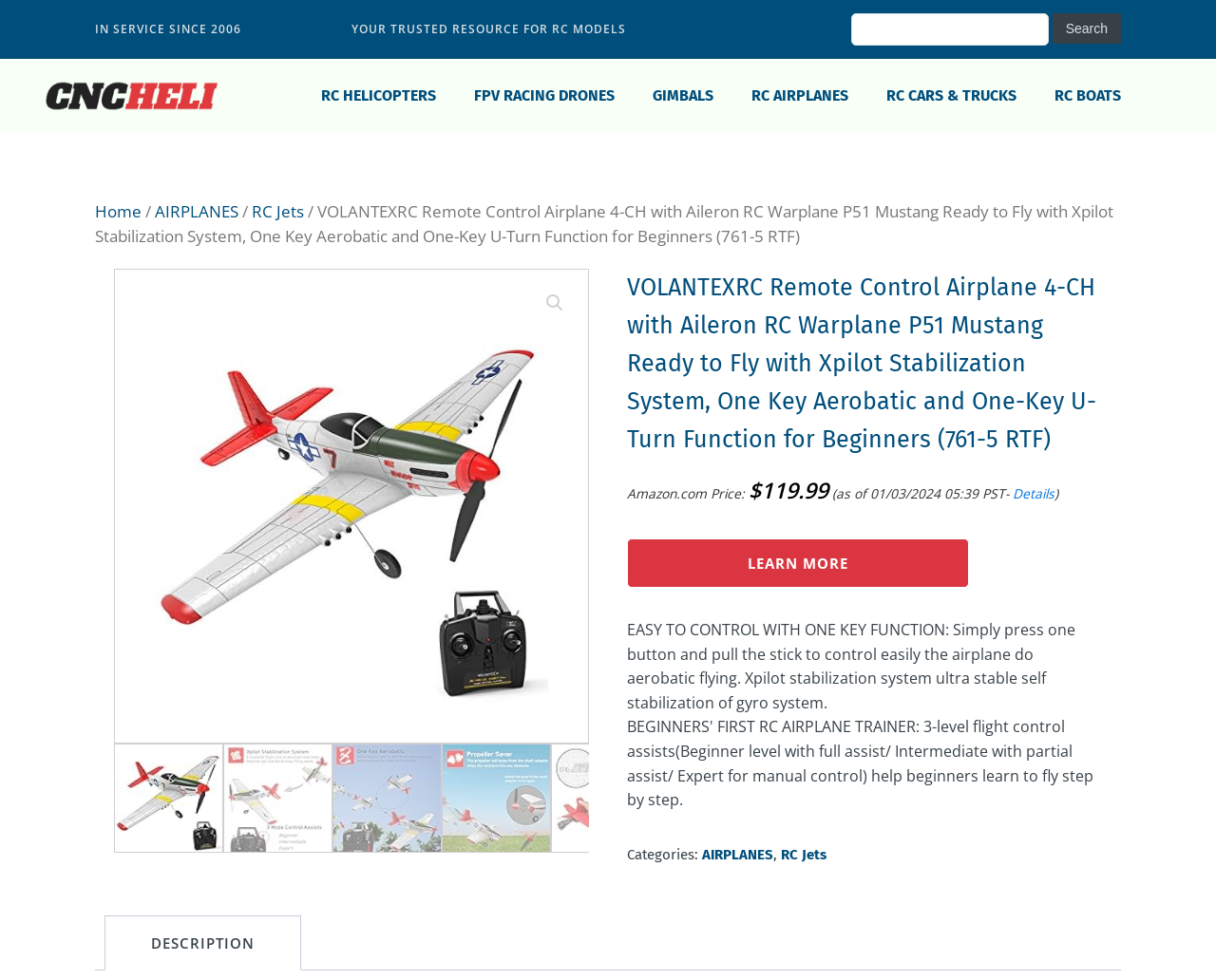Specify the bounding box coordinates of the area that needs to be clicked to achieve the following instruction: "Search for something".

[0.7, 0.014, 0.922, 0.047]